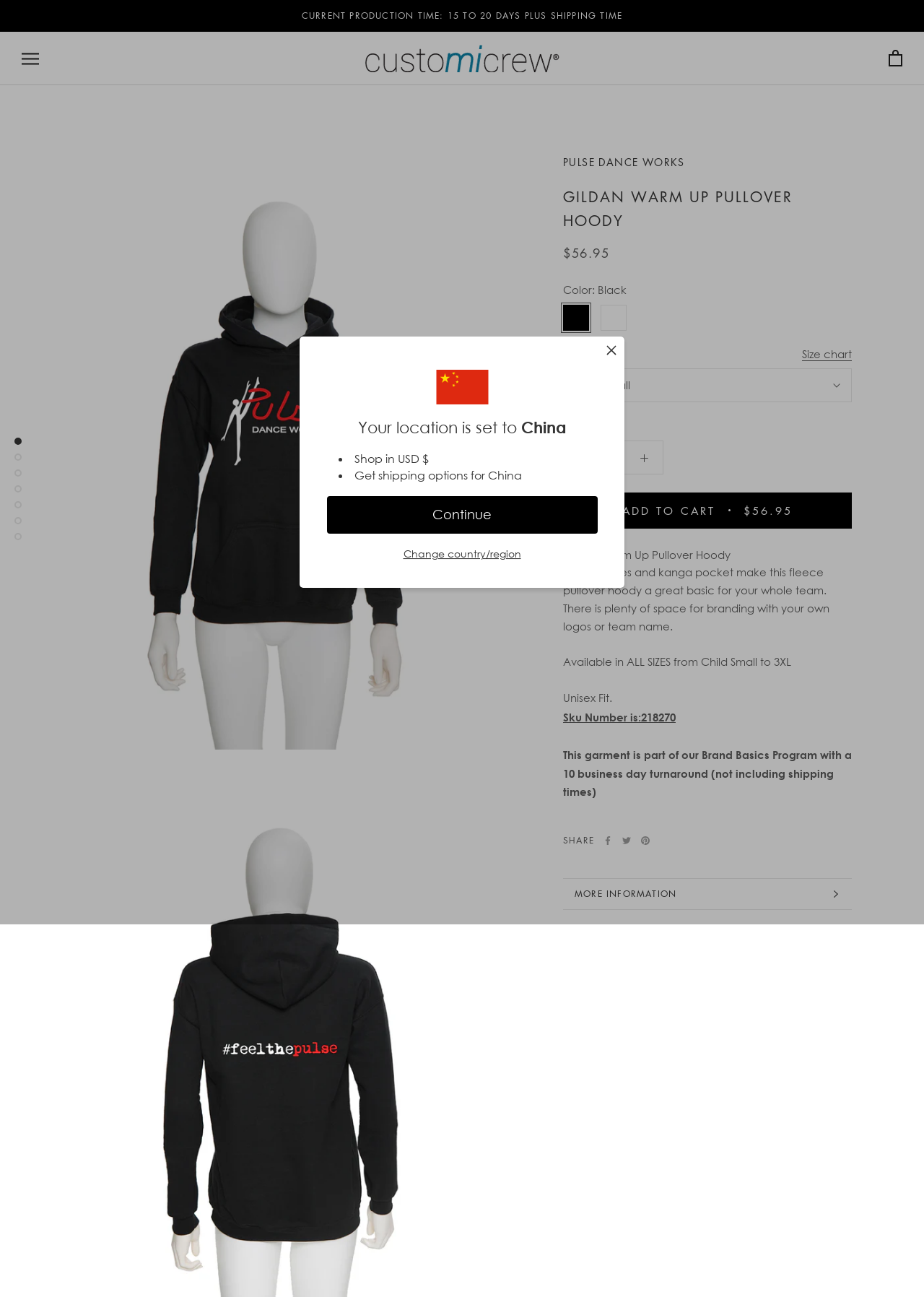What is the current production time?
Based on the screenshot, provide a one-word or short-phrase response.

15 to 20 days